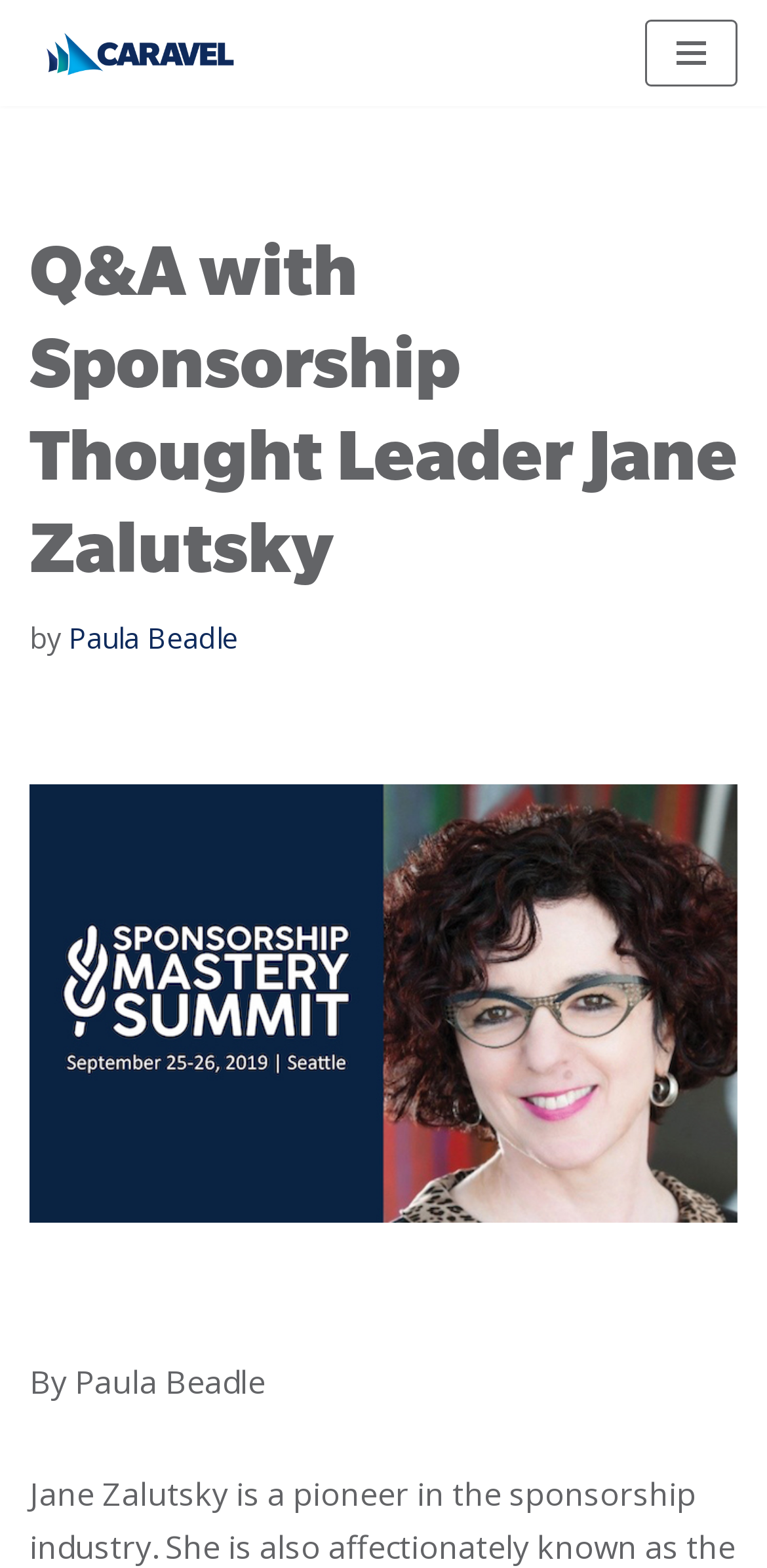Answer the question in a single word or phrase:
What is the name of the marketing company?

Caravel Marketing